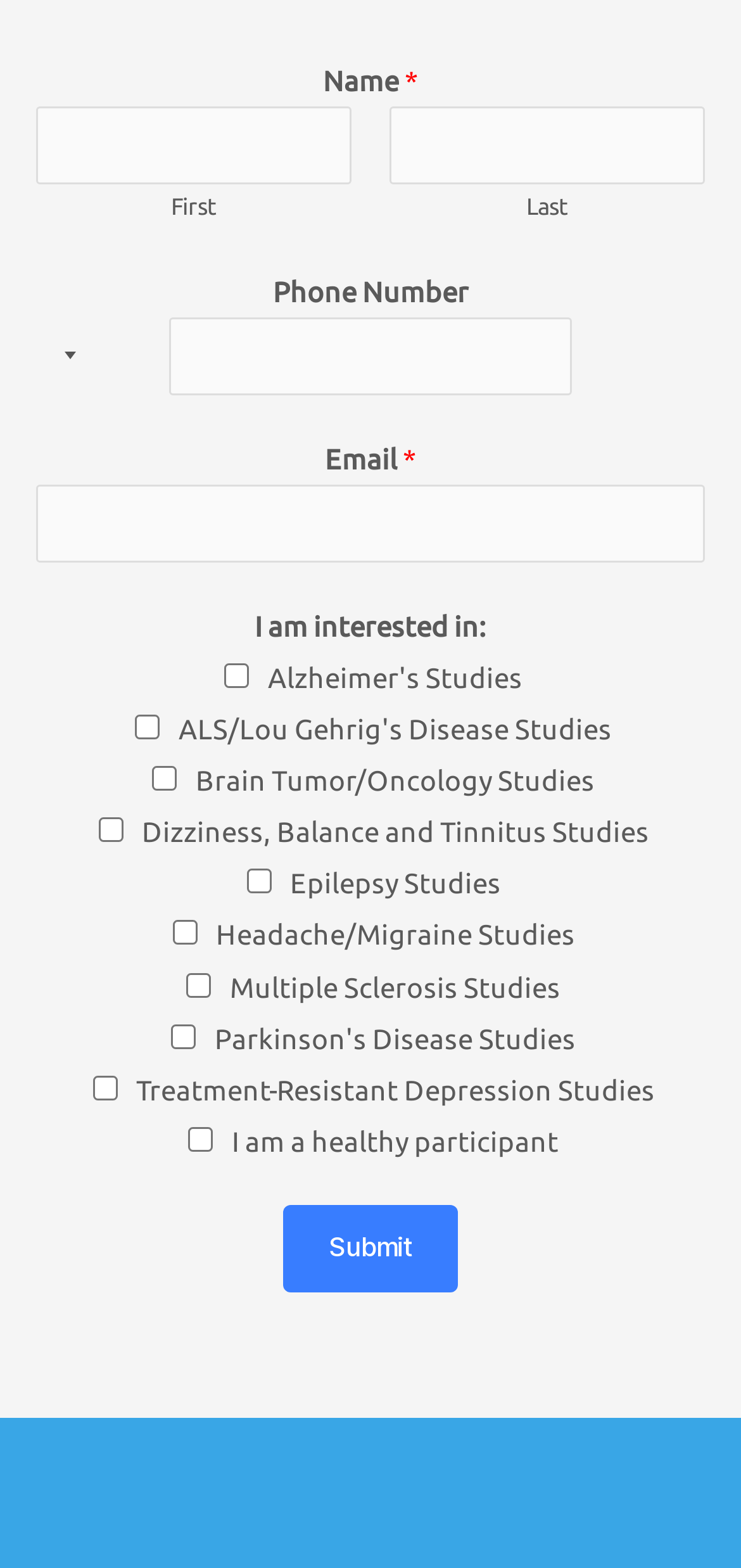Give a succinct answer to this question in a single word or phrase: 
What is the purpose of the 'Submit' button?

To submit the form